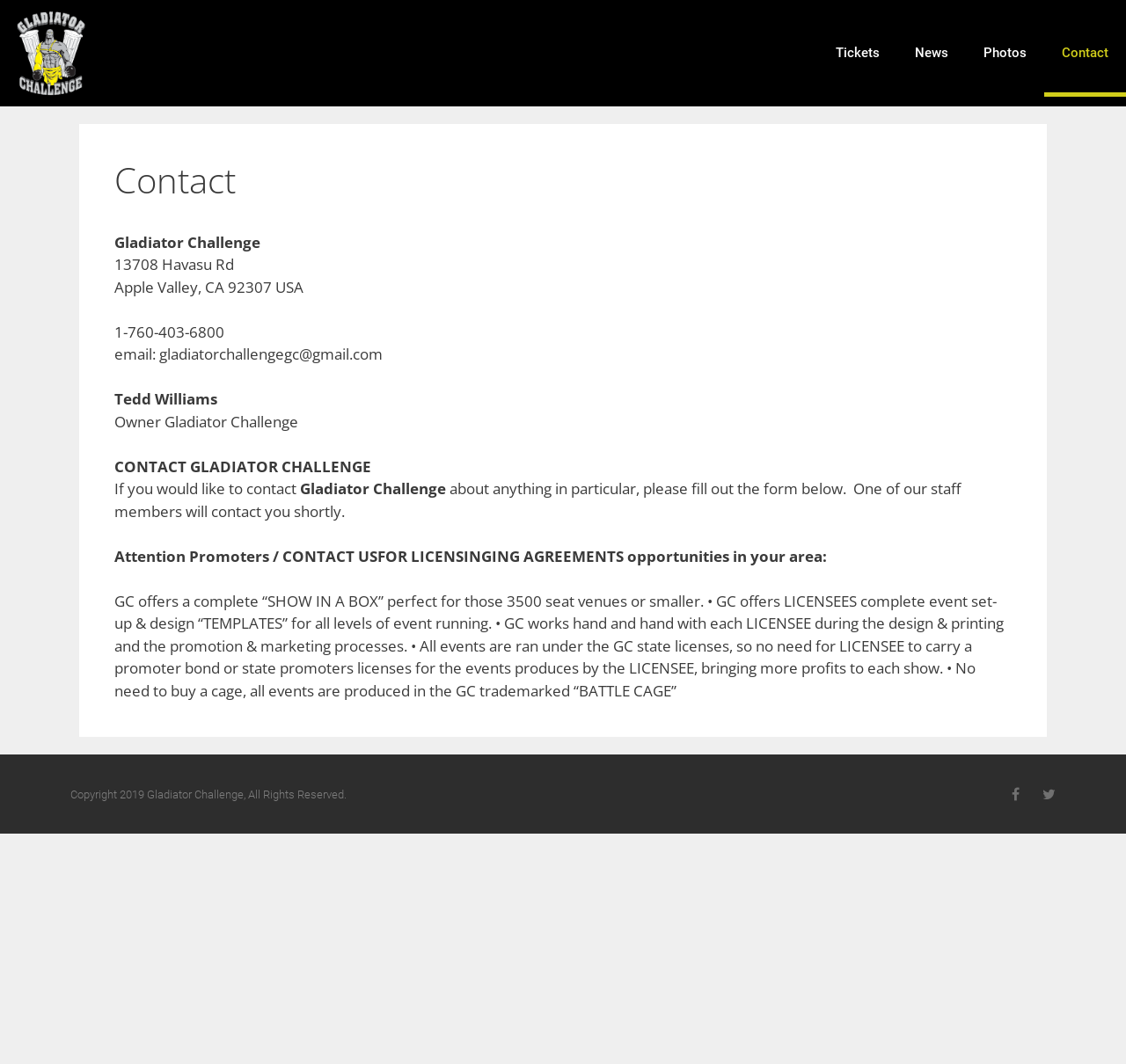What is the phone number of Gladiator Challenge?
Kindly give a detailed and elaborate answer to the question.

I found the phone number by looking at the contact information section of the webpage, where it is listed as '1-760-403-6800'.